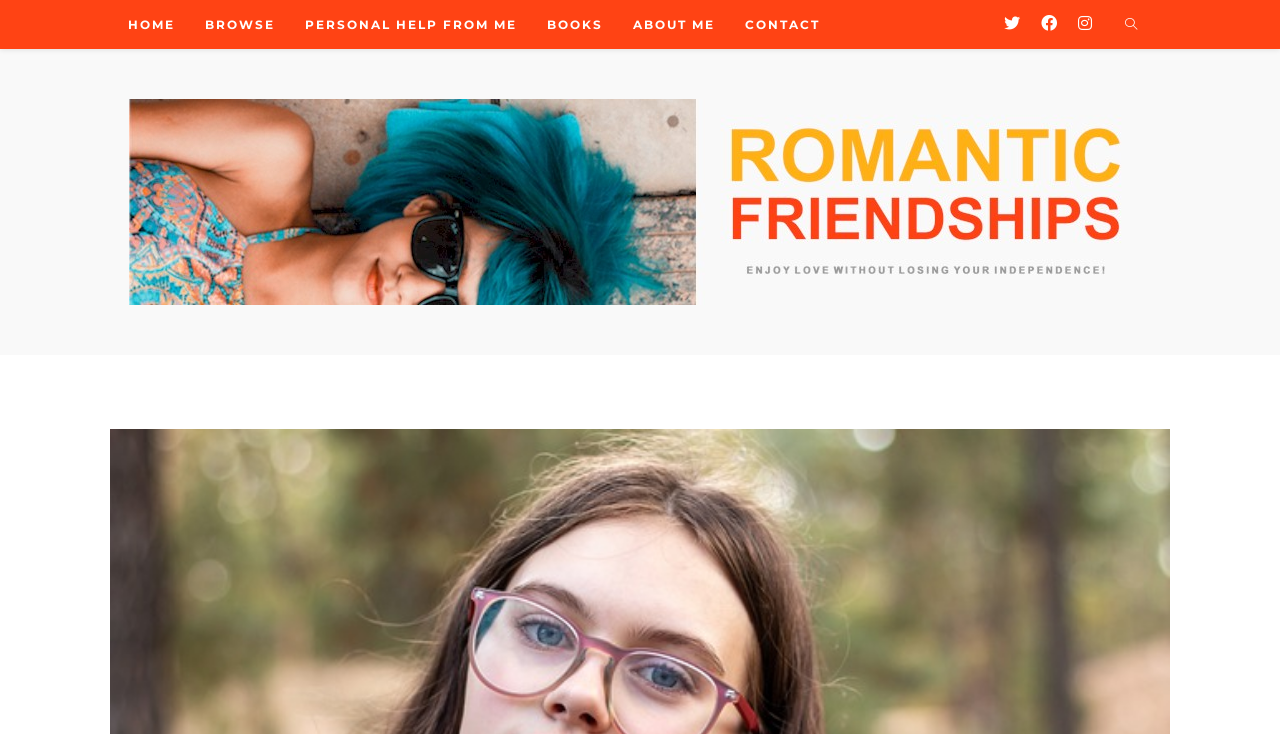Is there a search function on the website?
Use the screenshot to answer the question with a single word or phrase.

Yes